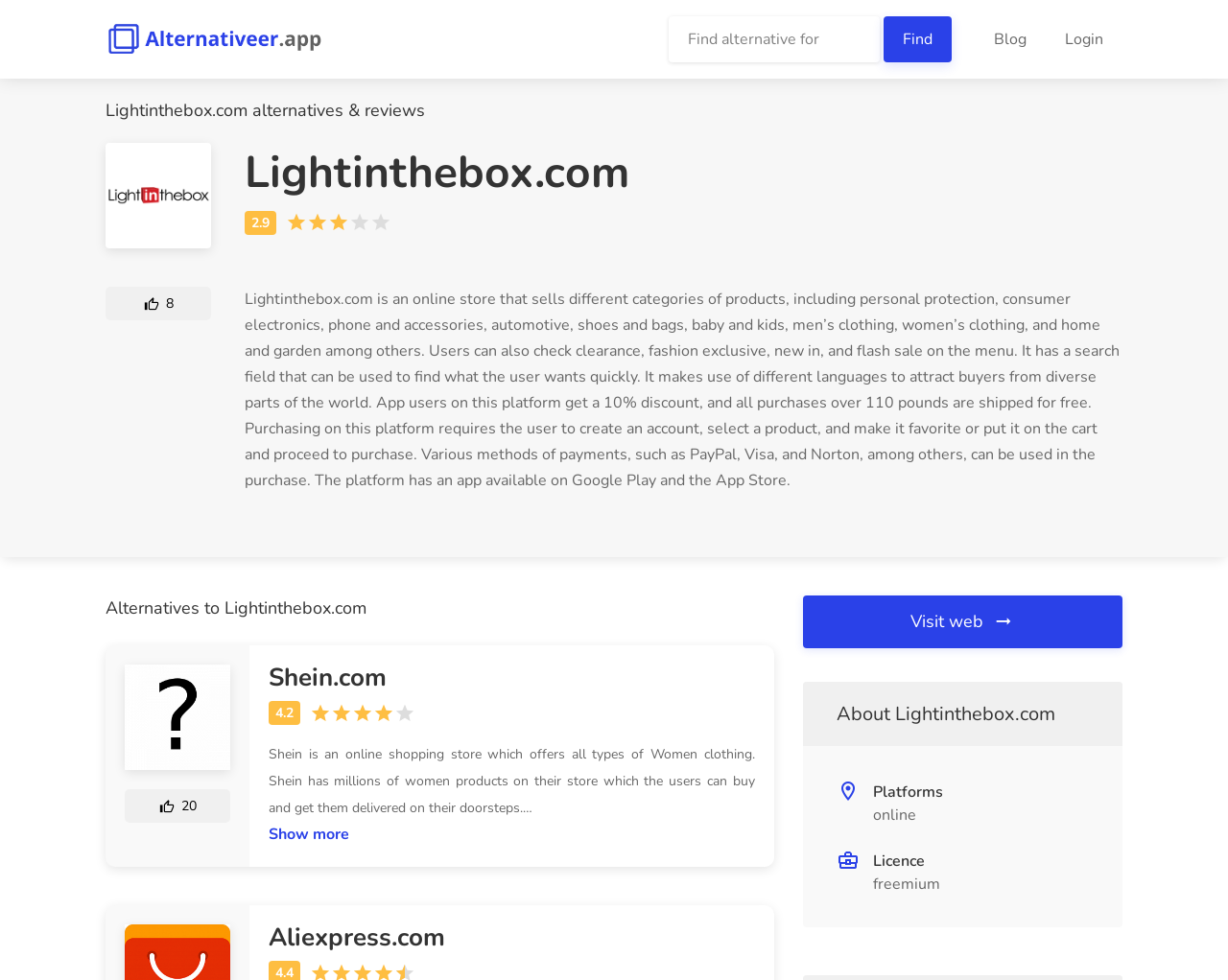What is the discount for app users on Lightinthebox.com?
Please provide a comprehensive and detailed answer to the question.

As mentioned on the webpage, app users on Lightinthebox.com get a 10% discount.